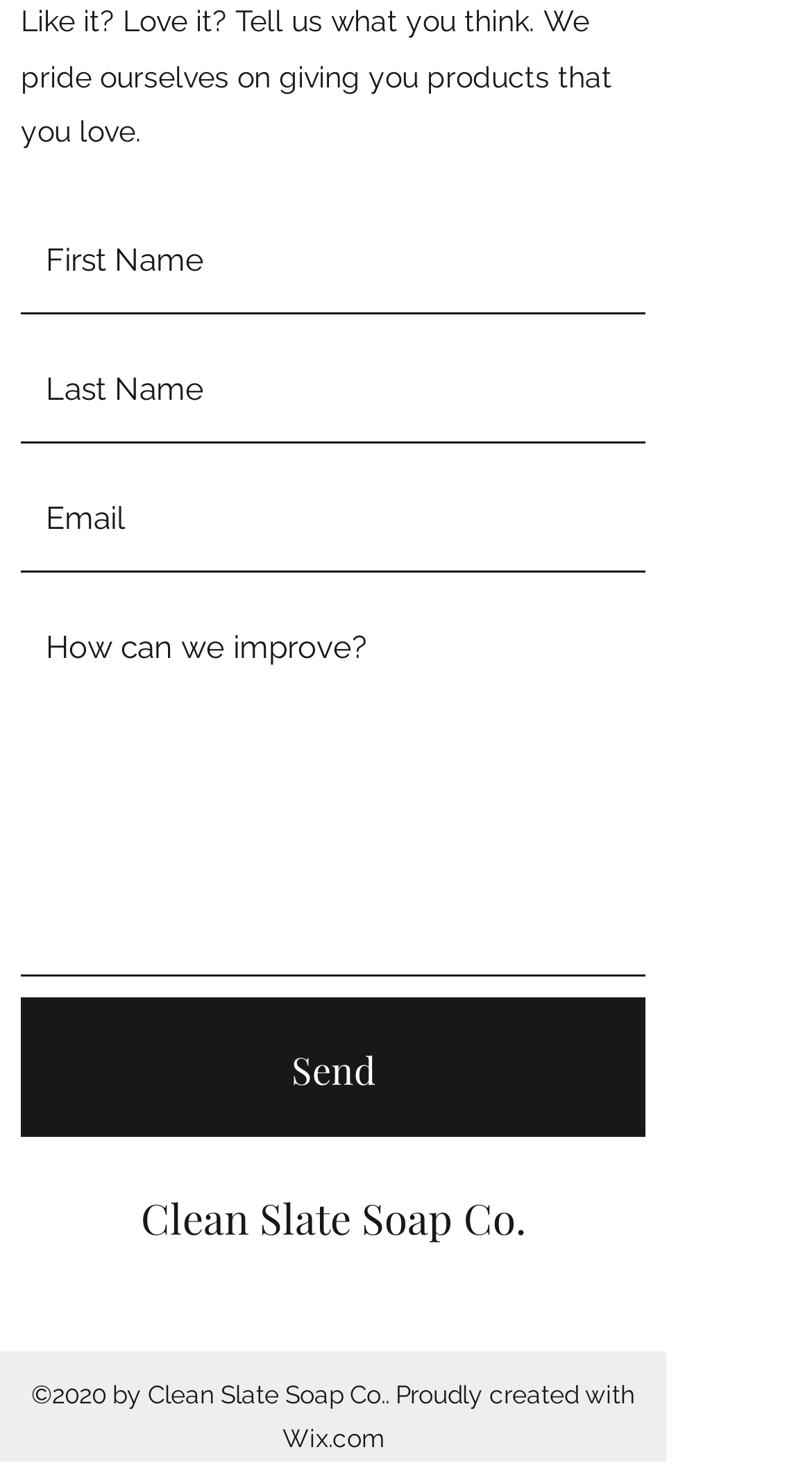Please find the bounding box coordinates in the format (top-left x, top-left y, bottom-right x, bottom-right y) for the given element description. Ensure the coordinates are floating point numbers between 0 and 1. Description: aria-label="First Name" name="first-name" placeholder="First Name"

[0.026, 0.141, 0.795, 0.214]